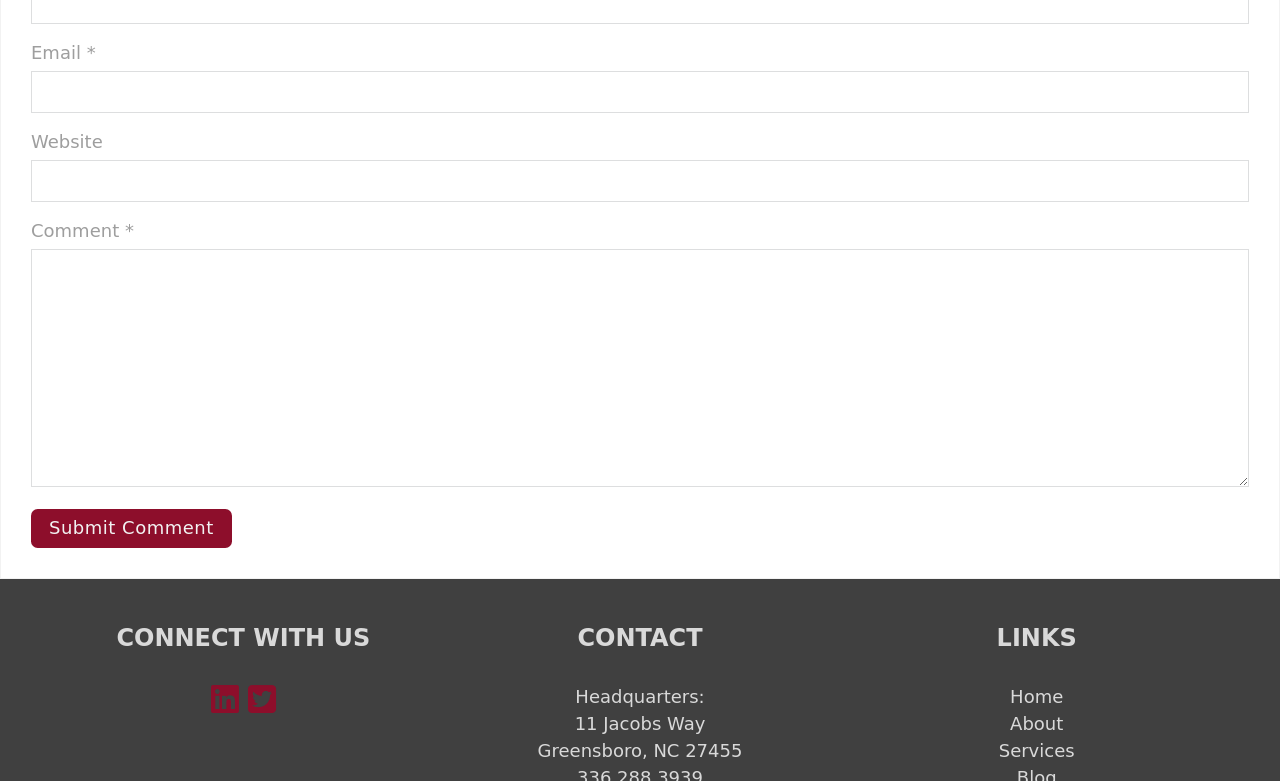From the given element description: "Follow us on LinkedIn", find the bounding box for the UI element. Provide the coordinates as four float numbers between 0 and 1, in the order [left, top, right, bottom].

[0.165, 0.874, 0.187, 0.915]